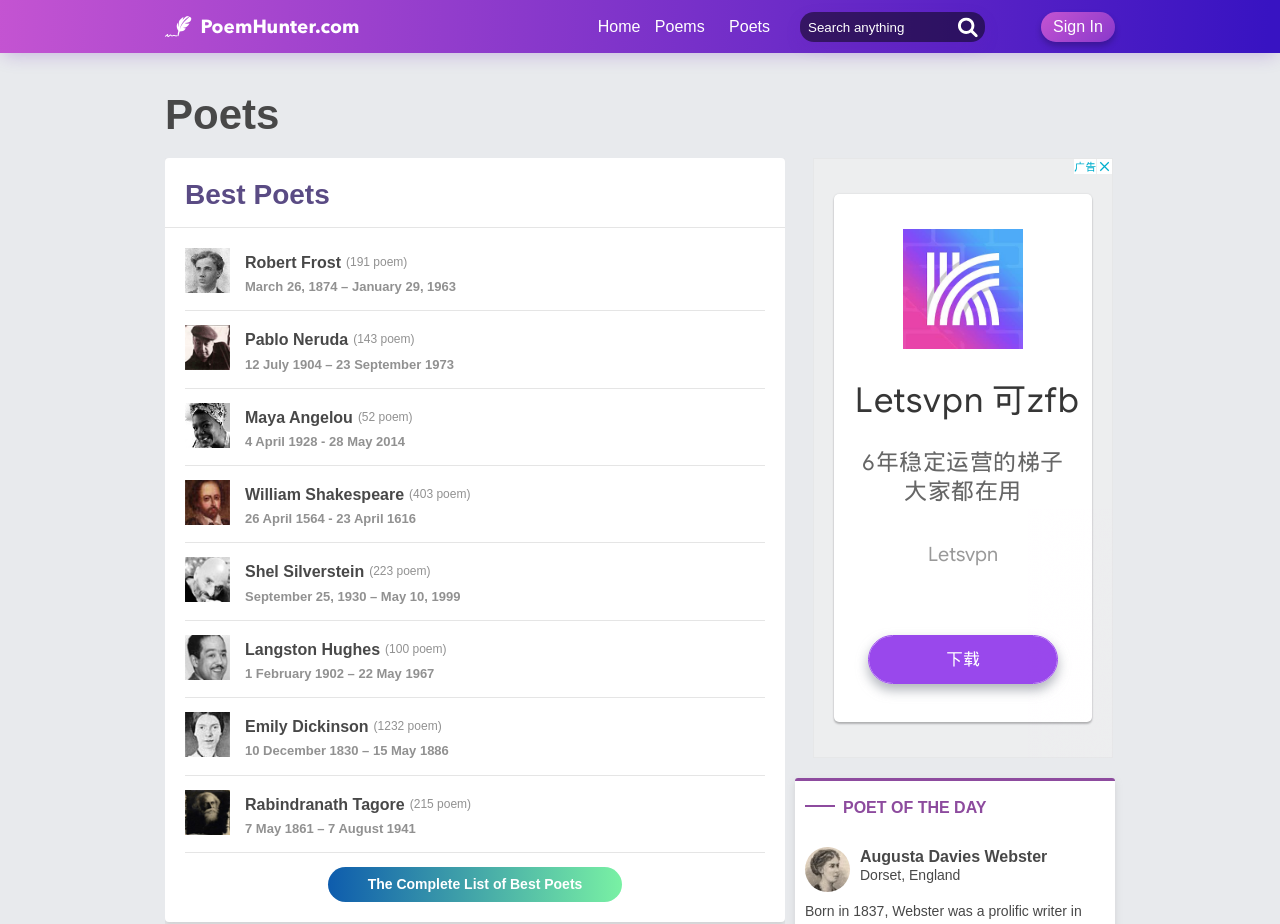Provide the bounding box coordinates of the HTML element described by the text: "Home". The coordinates should be in the format [left, top, right, bottom] with values between 0 and 1.

[0.467, 0.019, 0.5, 0.038]